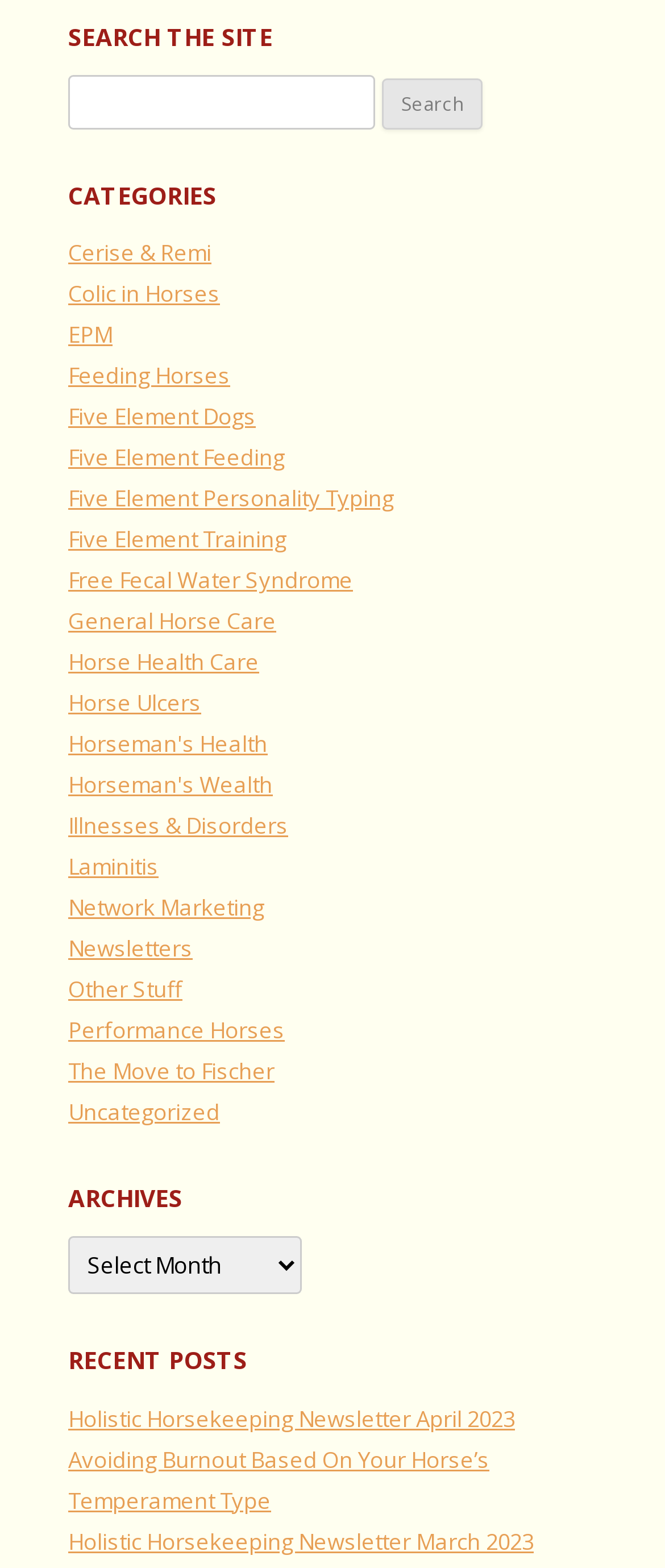How many recent posts are listed?
Give a one-word or short-phrase answer derived from the screenshot.

3